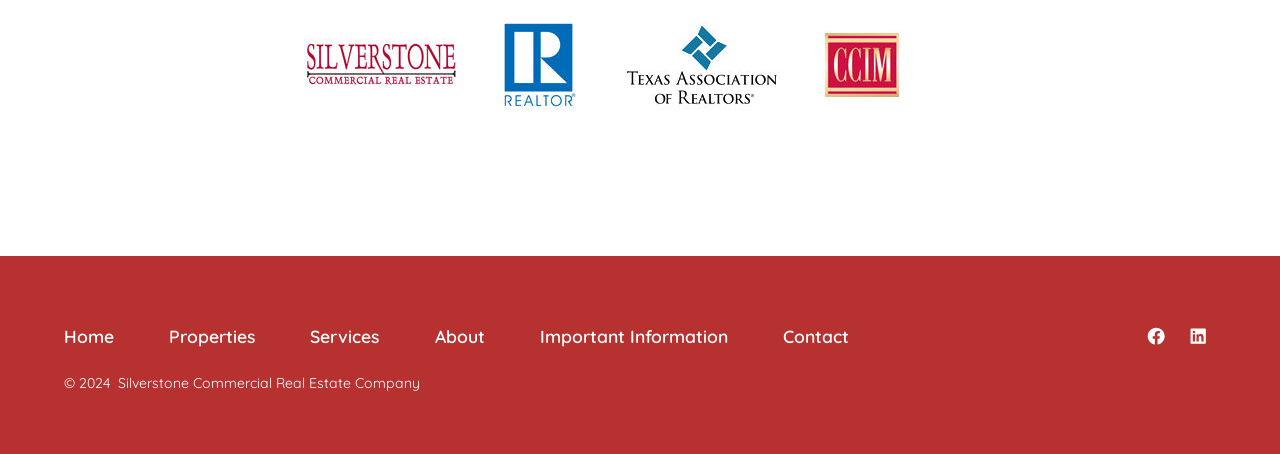Can you give a detailed response to the following question using the information from the image? What year is the copyright for?

I found the copyright year by looking at the static text element located at the bottom of the page, which reads '© 2024'.